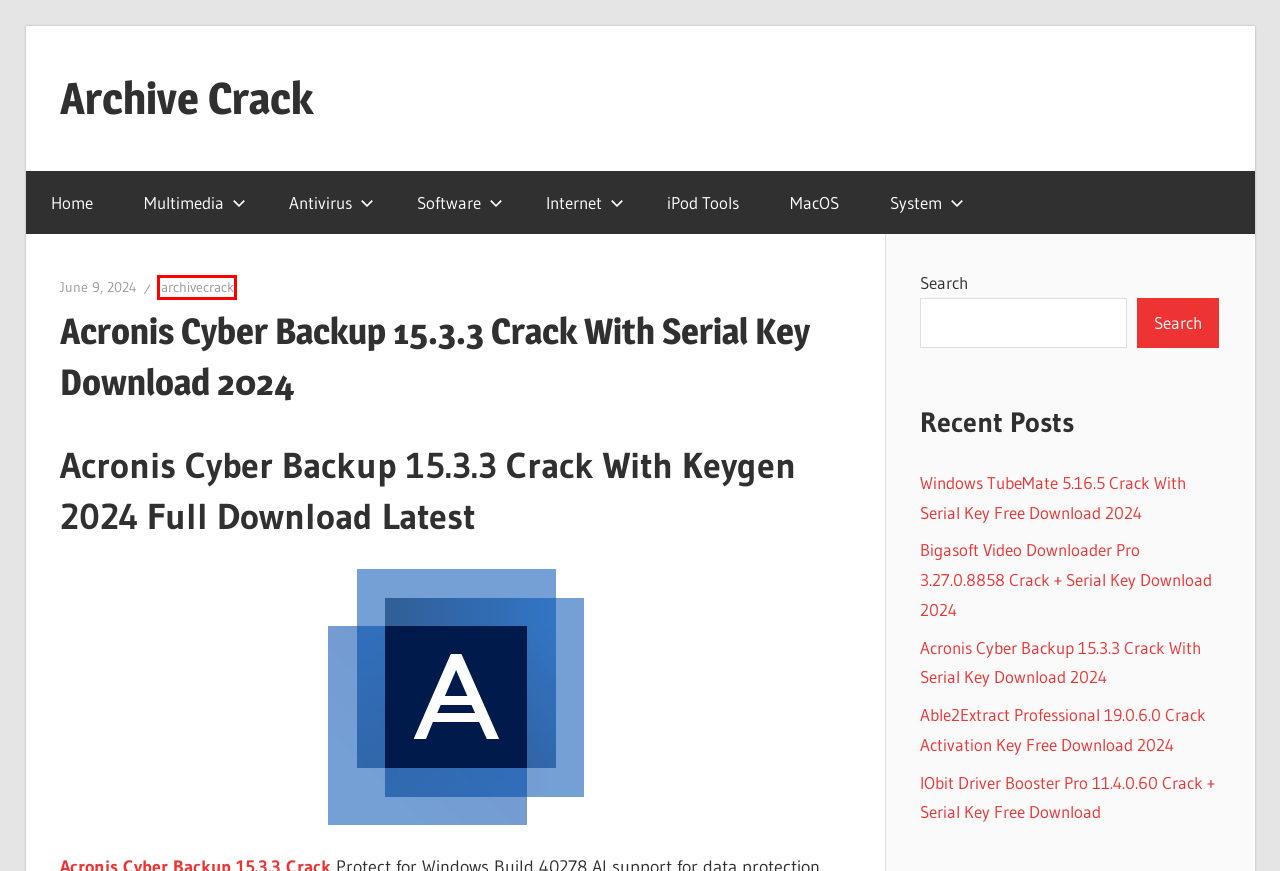Examine the screenshot of a webpage with a red bounding box around a UI element. Your task is to identify the webpage description that best corresponds to the new webpage after clicking the specified element. The given options are:
A. Uncategorized Archives - Archive Crack
B. Acronis Cyber Backup Crack Archives - Archive Crack
C. archivecrack, Author at Archive Crack
D. Bigasoft Video Downloader Pro 3.27.0.8858 Crack Serial Key
E. Windows TubeMate 5.16.5 Crack Serial Key Download 2024
F. Software Archives - Archive Crack
G. IObit Driver Booster Pro 11.4.0.60 Crack License Key Download
H. Archive Crack - Download Premium/Cracked Software For Lifetime [Mac/Windows Both]

C